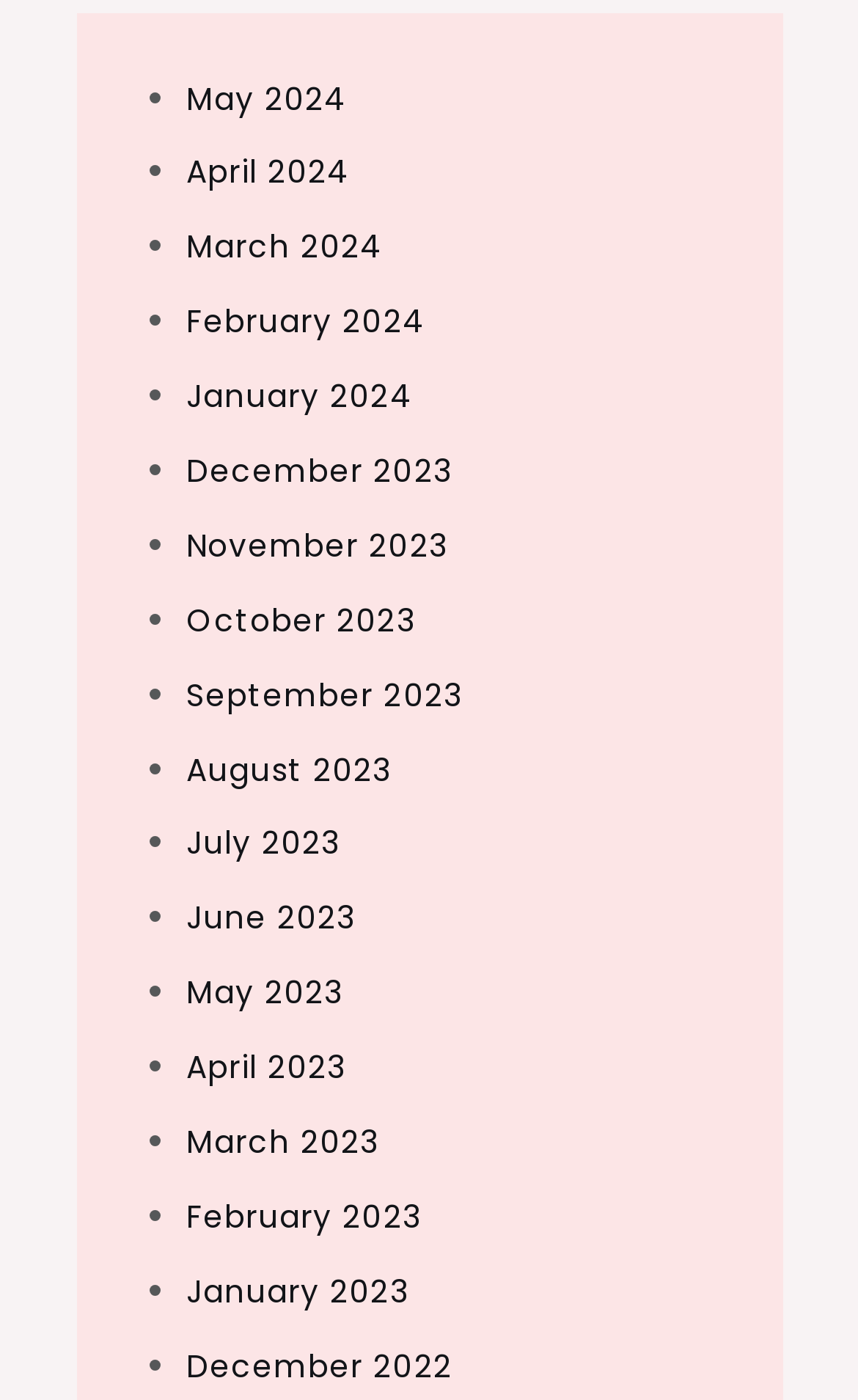Answer with a single word or phrase: 
Are the months listed in chronological order?

Yes